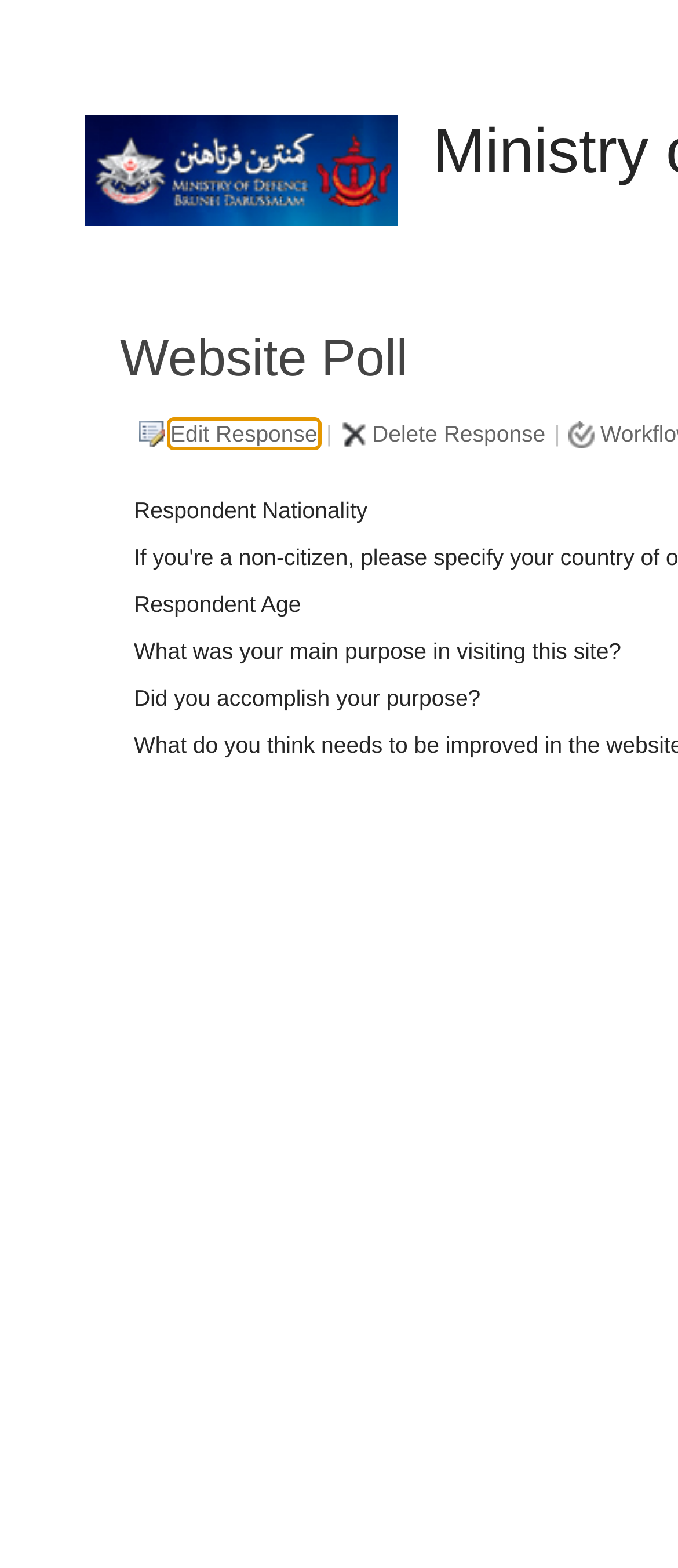Find the bounding box coordinates for the element described here: "Delete Response".

[0.549, 0.268, 0.805, 0.285]